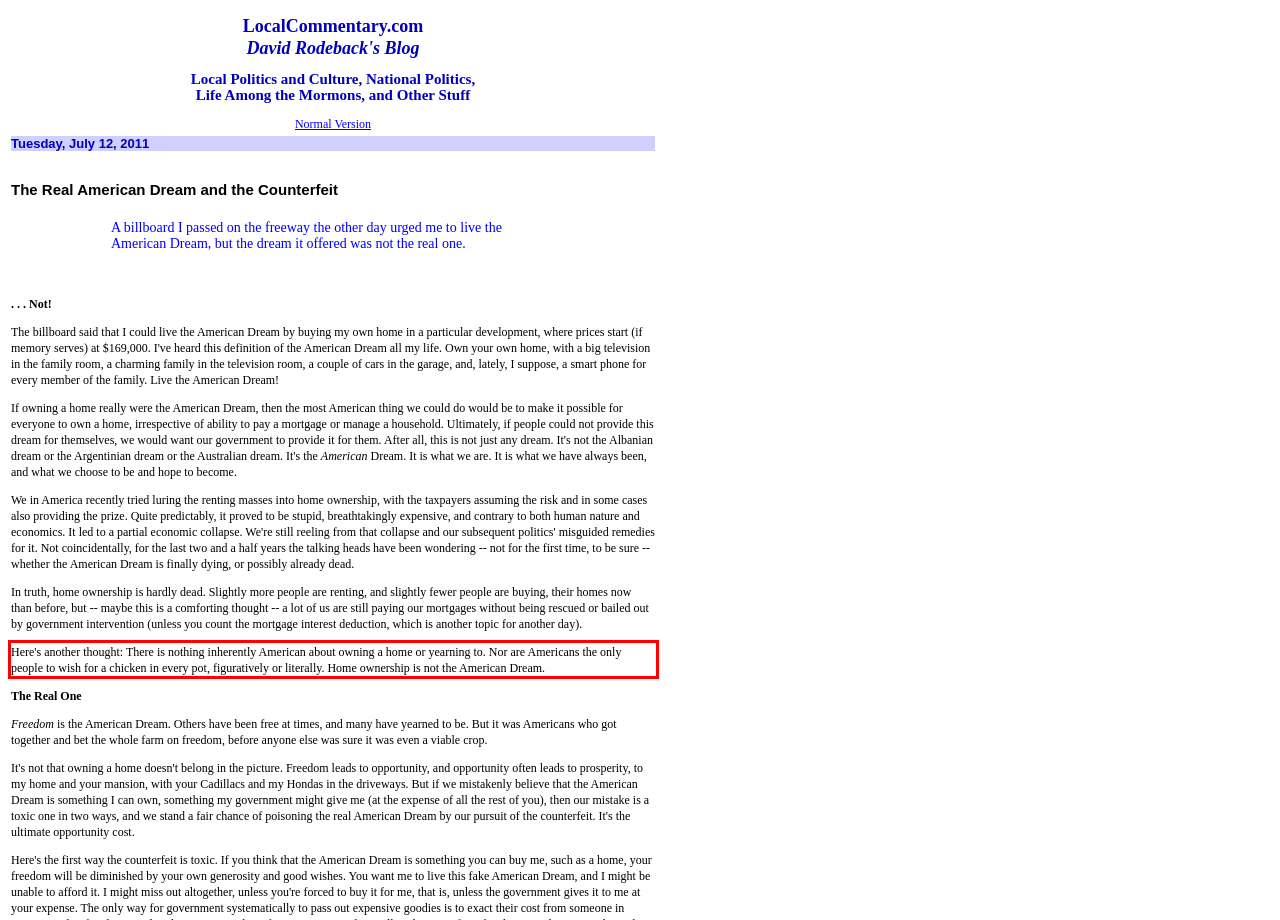You have a screenshot of a webpage where a UI element is enclosed in a red rectangle. Perform OCR to capture the text inside this red rectangle.

Here's another thought: There is nothing inherently American about owning a home or yearning to. Nor are Americans the only people to wish for a chicken in every pot, figuratively or literally. Home ownership is not the American Dream.